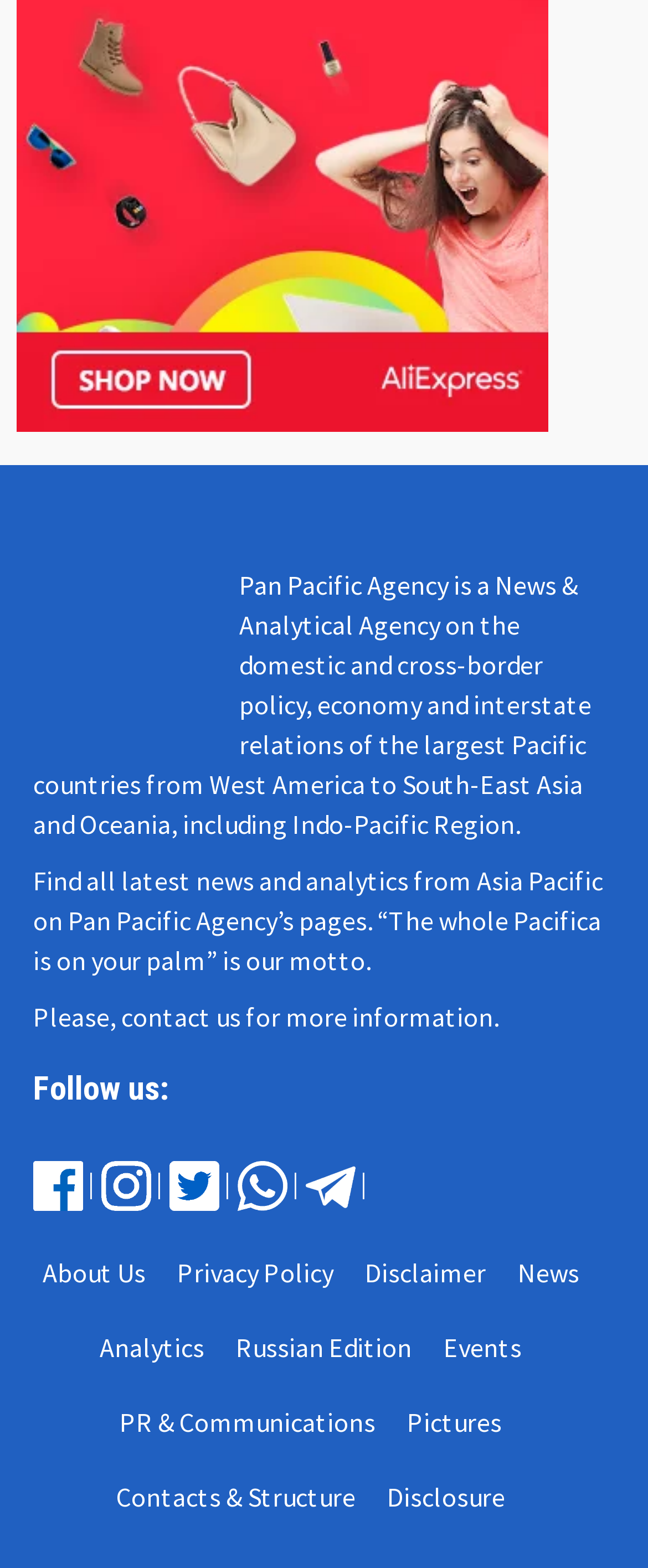What is the purpose of Pan Pacific Agency?
Based on the image, provide a one-word or brief-phrase response.

News & Analytical Agency